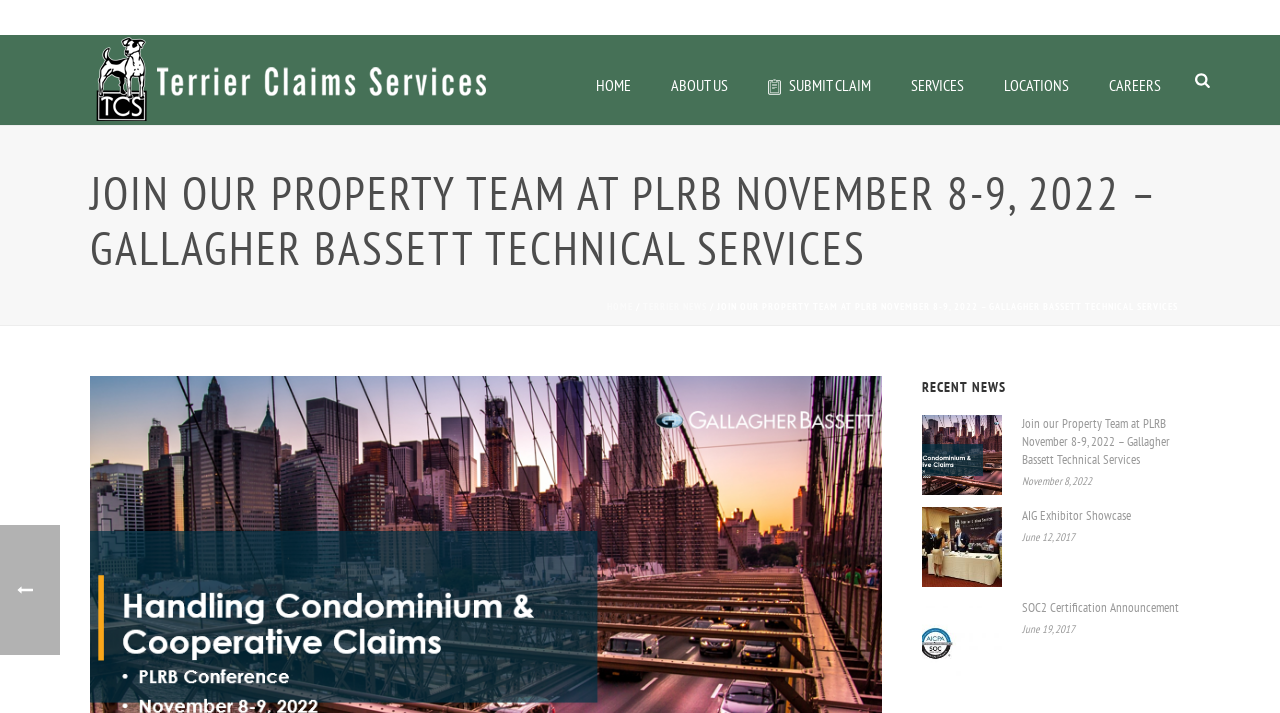Locate the bounding box of the UI element with the following description: "About Us".

[0.509, 0.049, 0.584, 0.175]